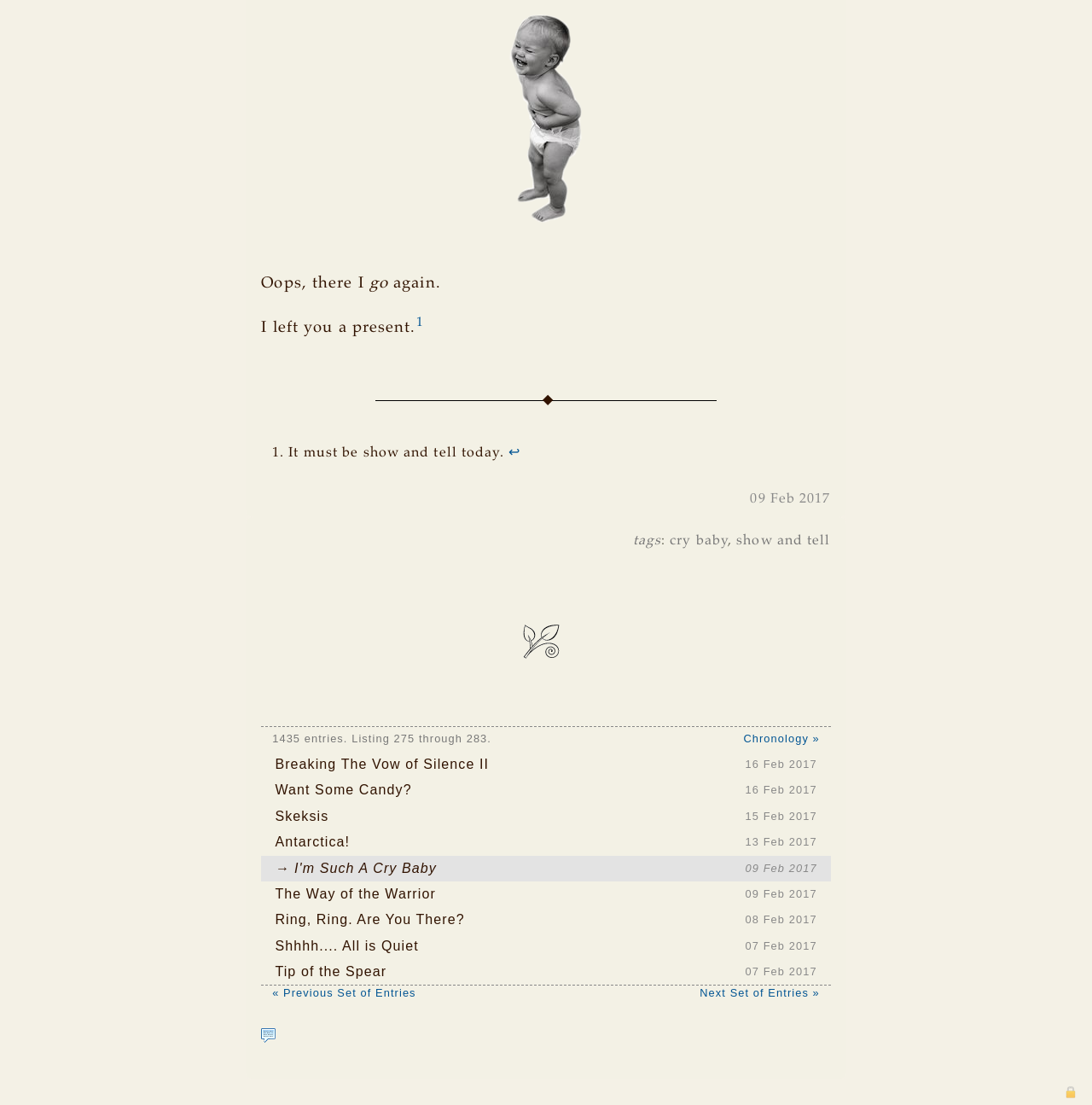Identify the bounding box coordinates for the element that needs to be clicked to fulfill this instruction: "Click on the link to read more about Ideal for ladies who have to grab the head: Bumble". Provide the coordinates in the format of four float numbers between 0 and 1: [left, top, right, bottom].

None